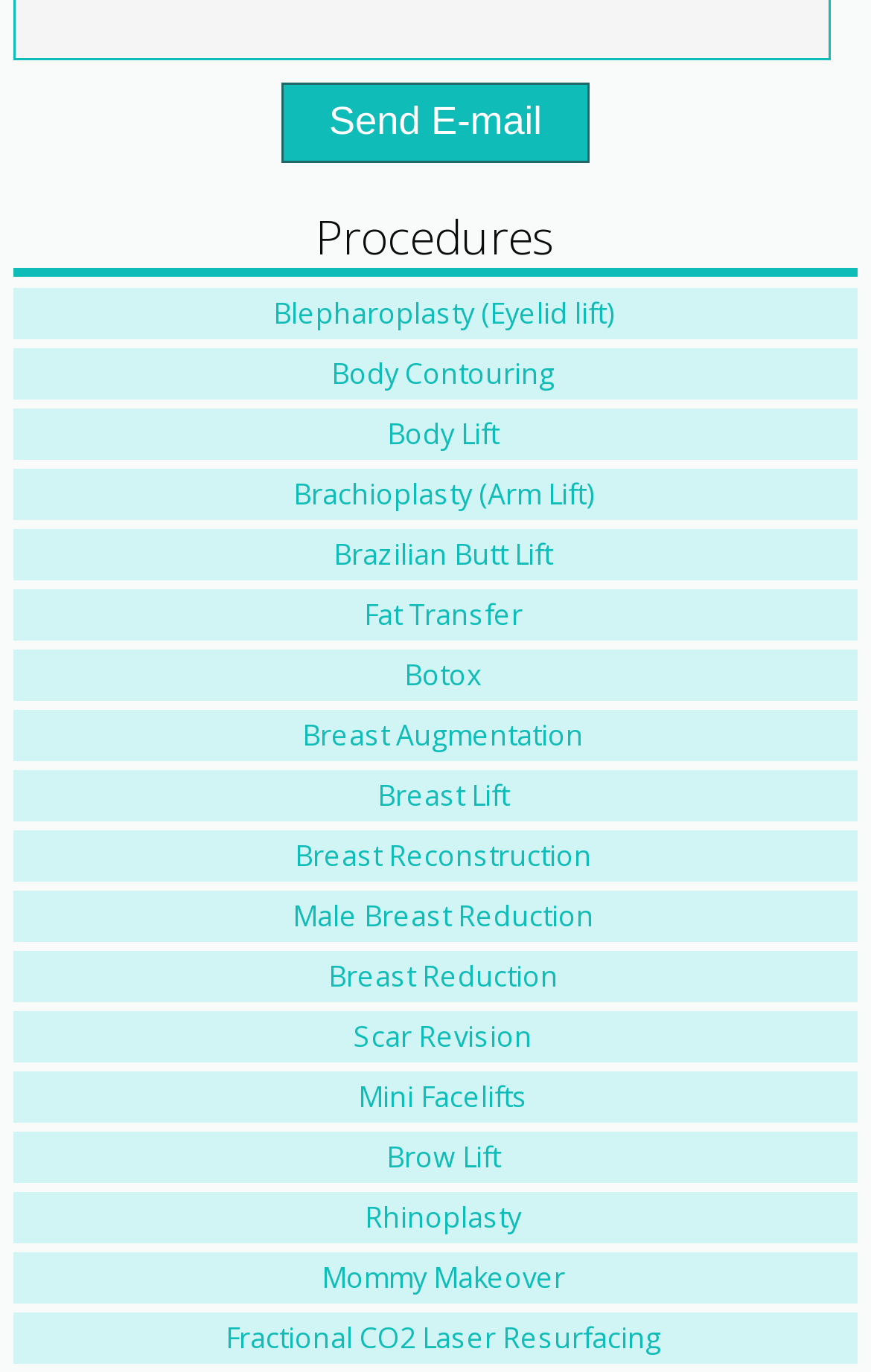Can you show the bounding box coordinates of the region to click on to complete the task described in the instruction: "Explore the 'Rhinoplasty' option"?

[0.419, 0.873, 0.599, 0.901]